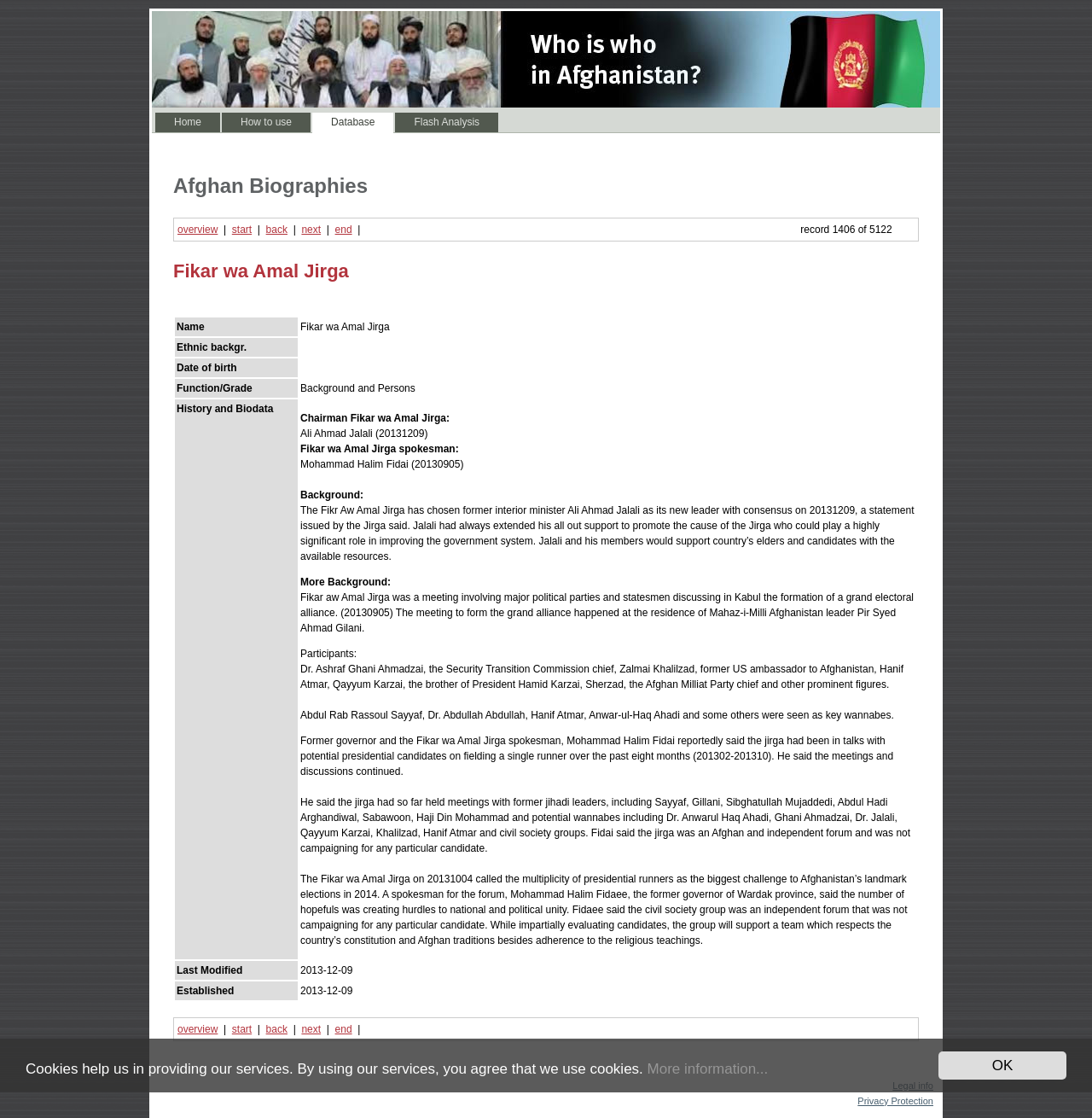Could you find the bounding box coordinates of the clickable area to complete this instruction: "Contact us"?

None